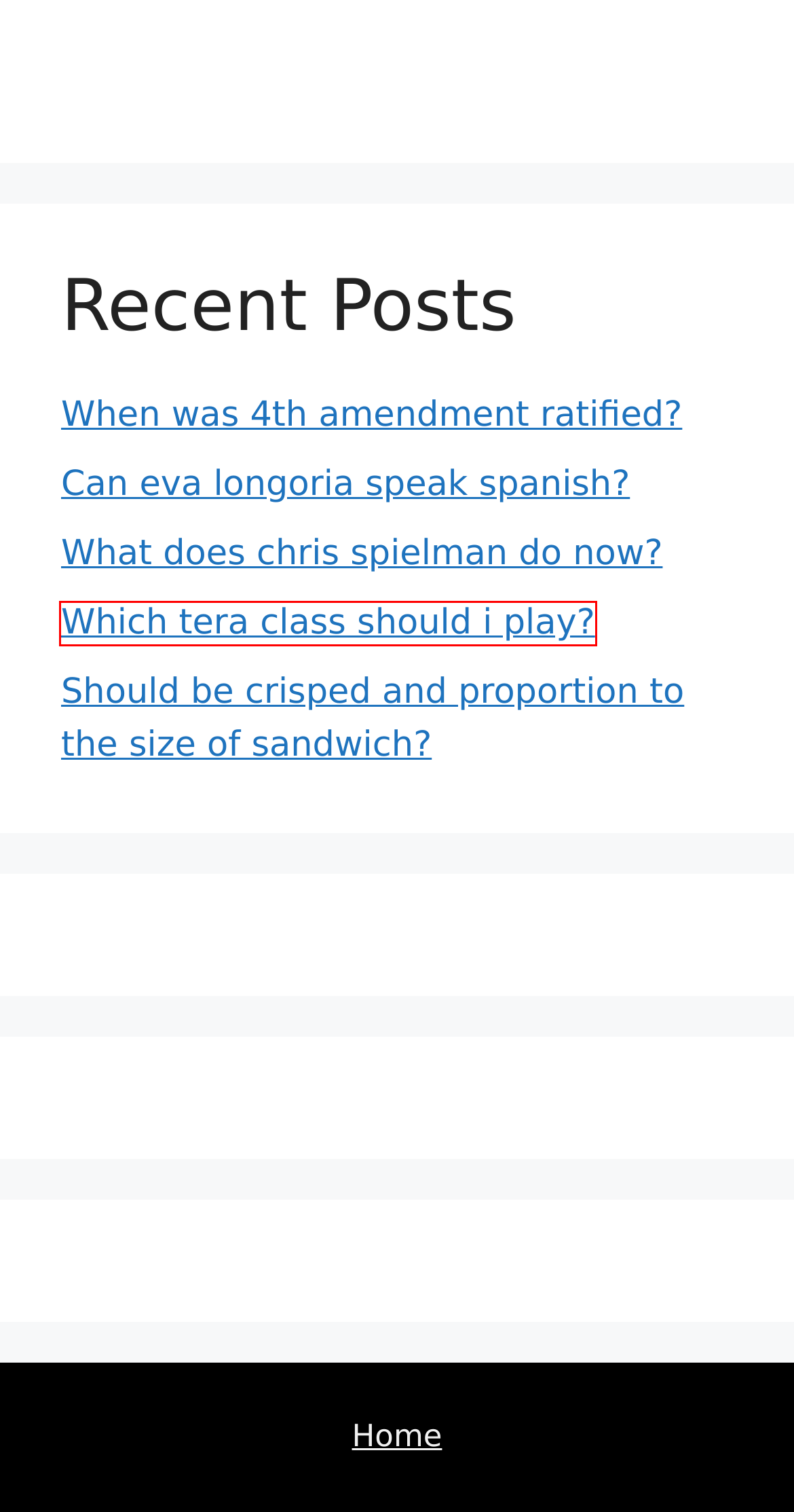Given a webpage screenshot with a red bounding box around a UI element, choose the webpage description that best matches the new webpage after clicking the element within the bounding box. Here are the candidates:
A. Dish De - Celebrity Biography, Relationship News Blog
B. Which tera class should i play? - Dish De
C. Zoe Tucker, Author at Dish De
D. When was 4th amendment ratified? - Dish De
E. Does curiosity still work? - Dish De
F. Can eva longoria speak spanish? - Dish De
G. What does chris spielman do now? - Dish De
H. Can i park my car at newark penn station? - Dish De

B